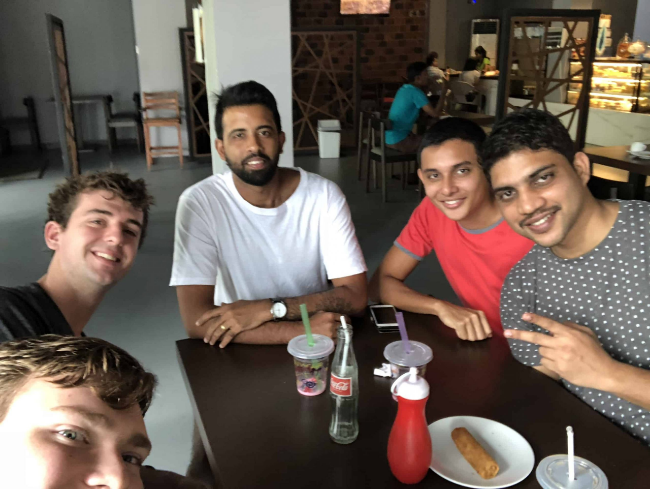How many friends are in the group?
Look at the screenshot and give a one-word or phrase answer.

five